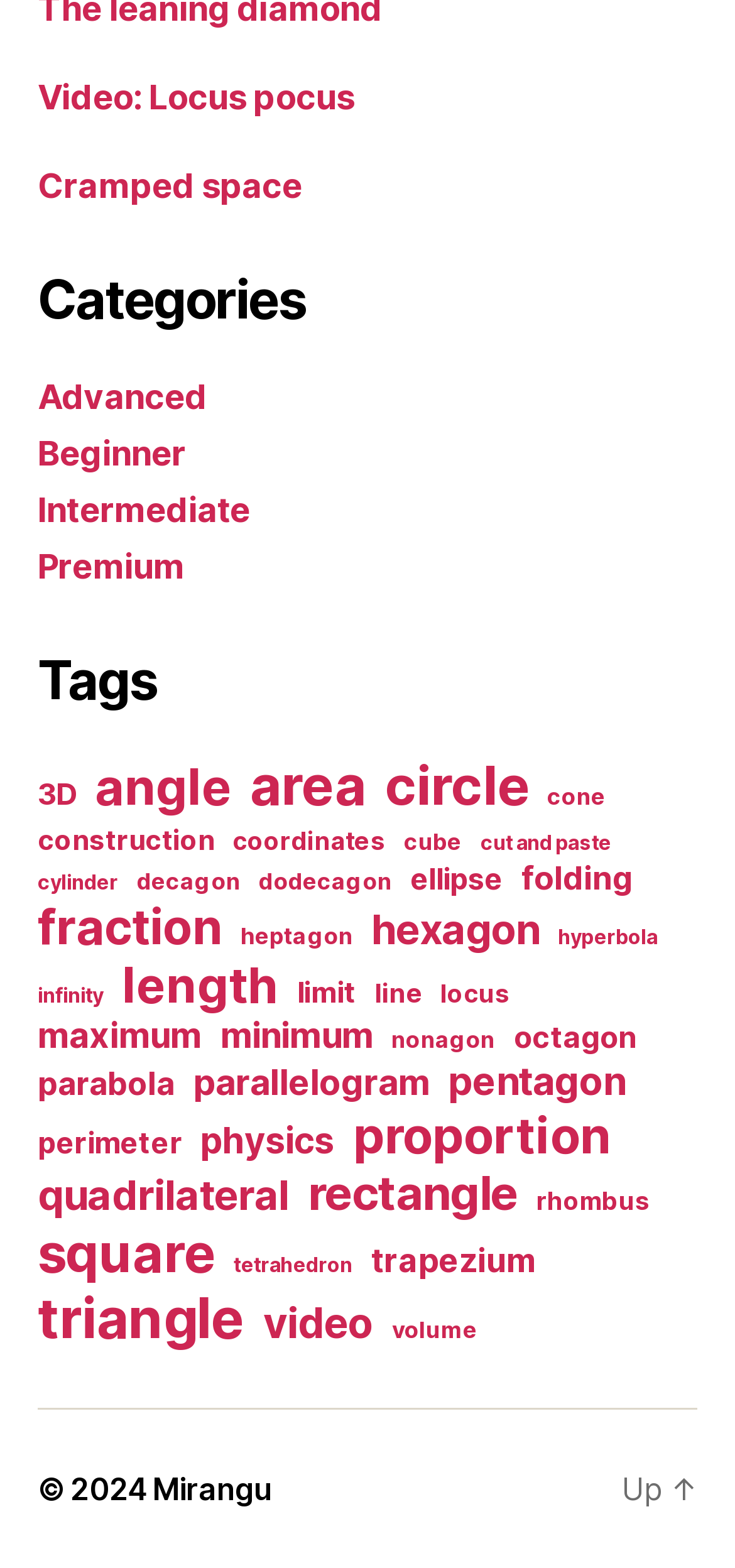Please look at the image and answer the question with a detailed explanation: What is the most popular tag?

I looked at the number of items associated with each tag and found that 'triangle' has the most items, which is 464.